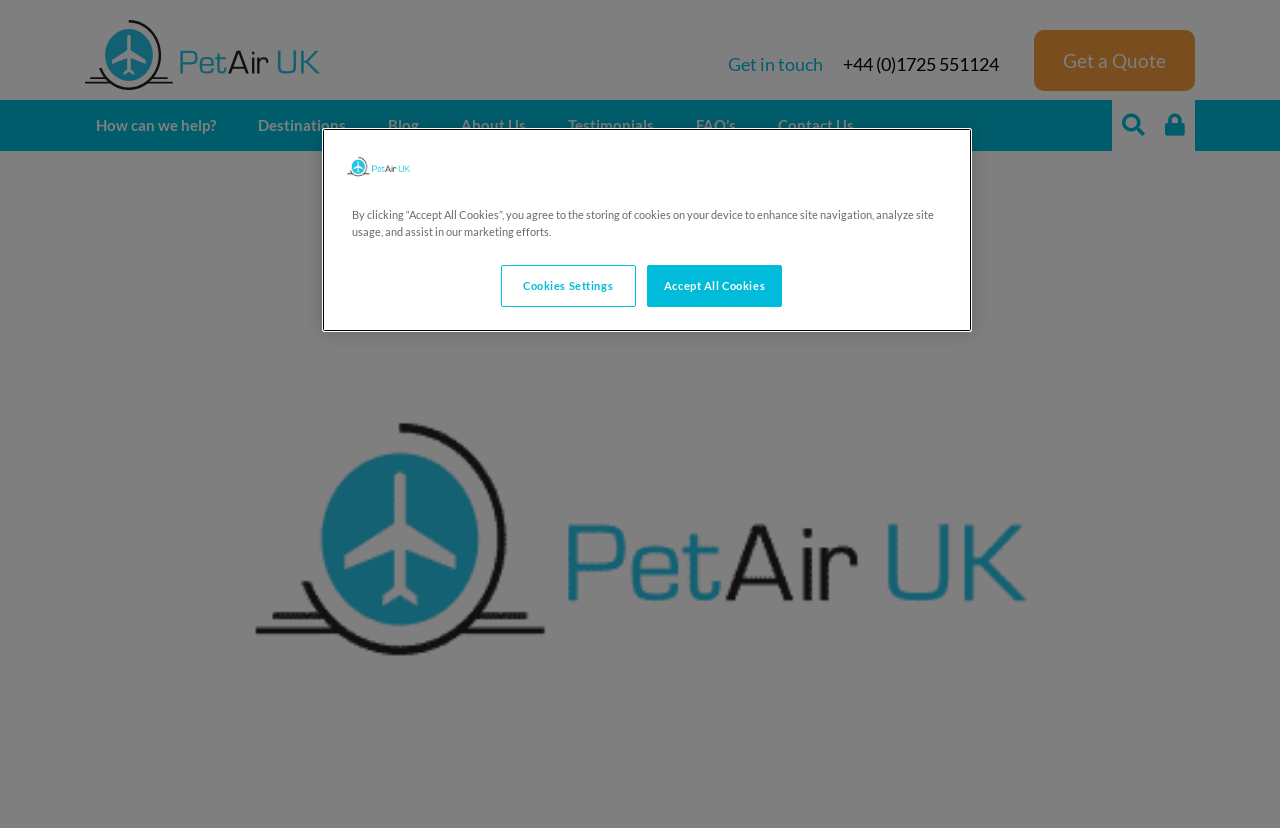Please identify the bounding box coordinates of the clickable region that I should interact with to perform the following instruction: "View Destinations". The coordinates should be expressed as four float numbers between 0 and 1, i.e., [left, top, right, bottom].

[0.193, 0.121, 0.279, 0.181]